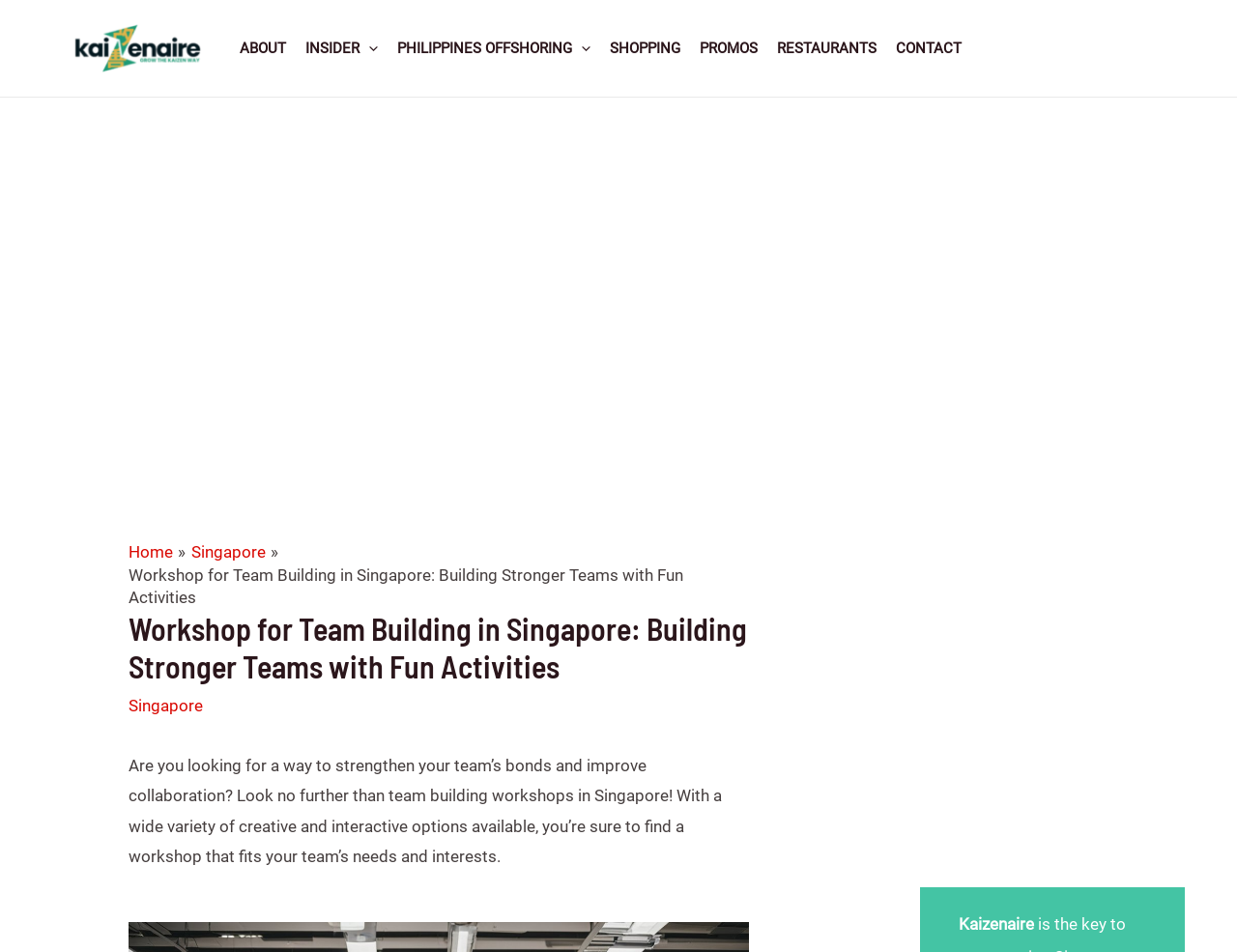Determine the bounding box coordinates for the element that should be clicked to follow this instruction: "Click the Home link". The coordinates should be given as four float numbers between 0 and 1, in the format [left, top, right, bottom].

[0.104, 0.569, 0.14, 0.59]